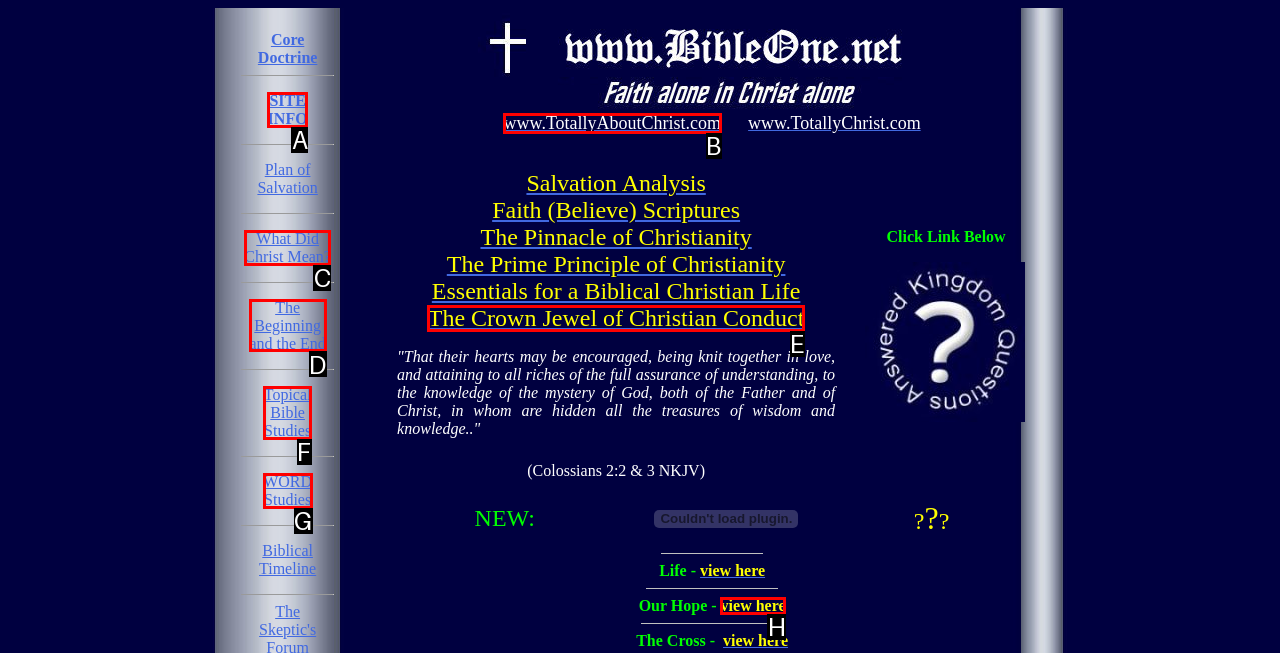Given the task: Read about The Beginning and the End, tell me which HTML element to click on.
Answer with the letter of the correct option from the given choices.

D